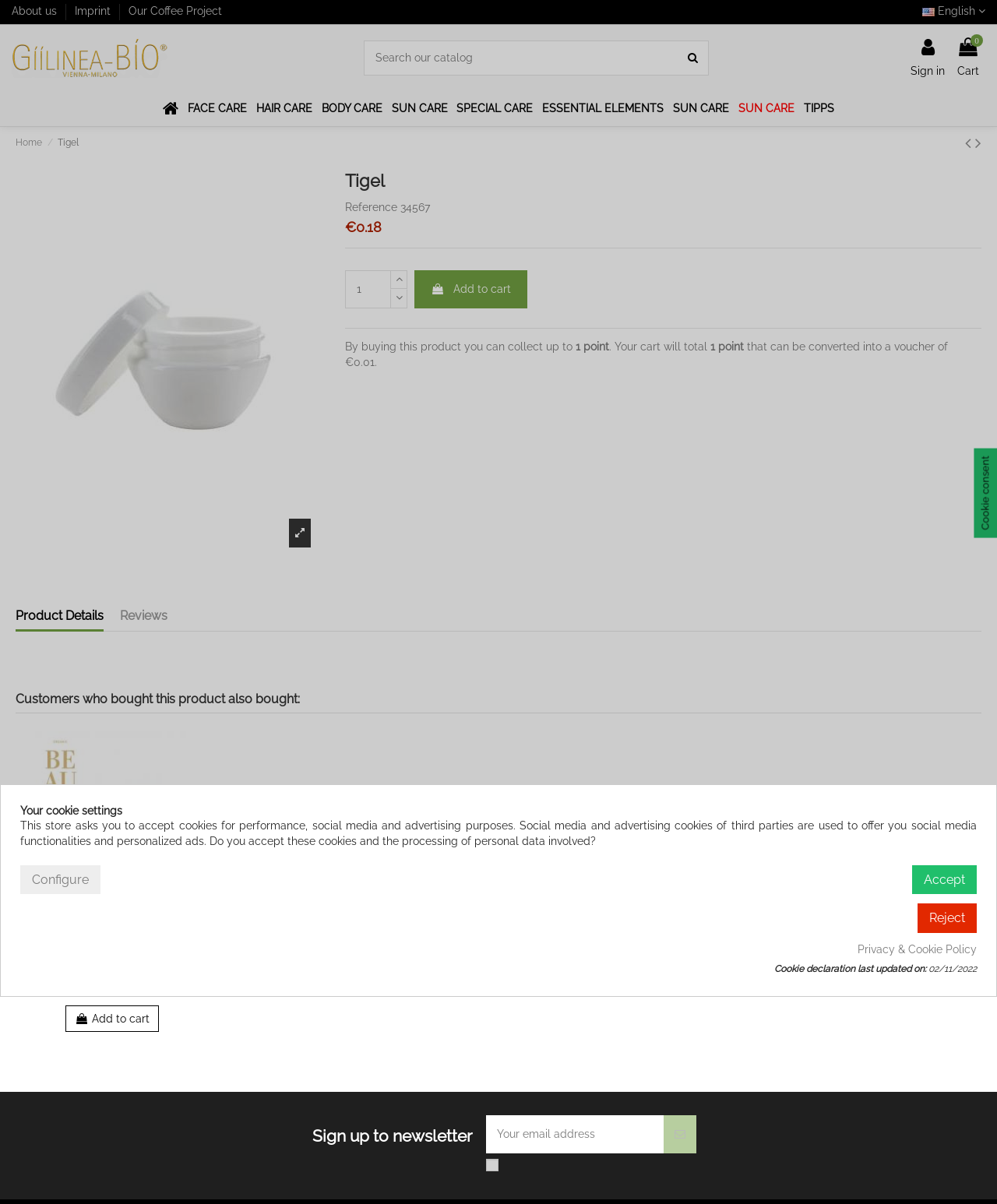Identify the bounding box coordinates of the specific part of the webpage to click to complete this instruction: "Search our catalog".

[0.365, 0.034, 0.711, 0.063]